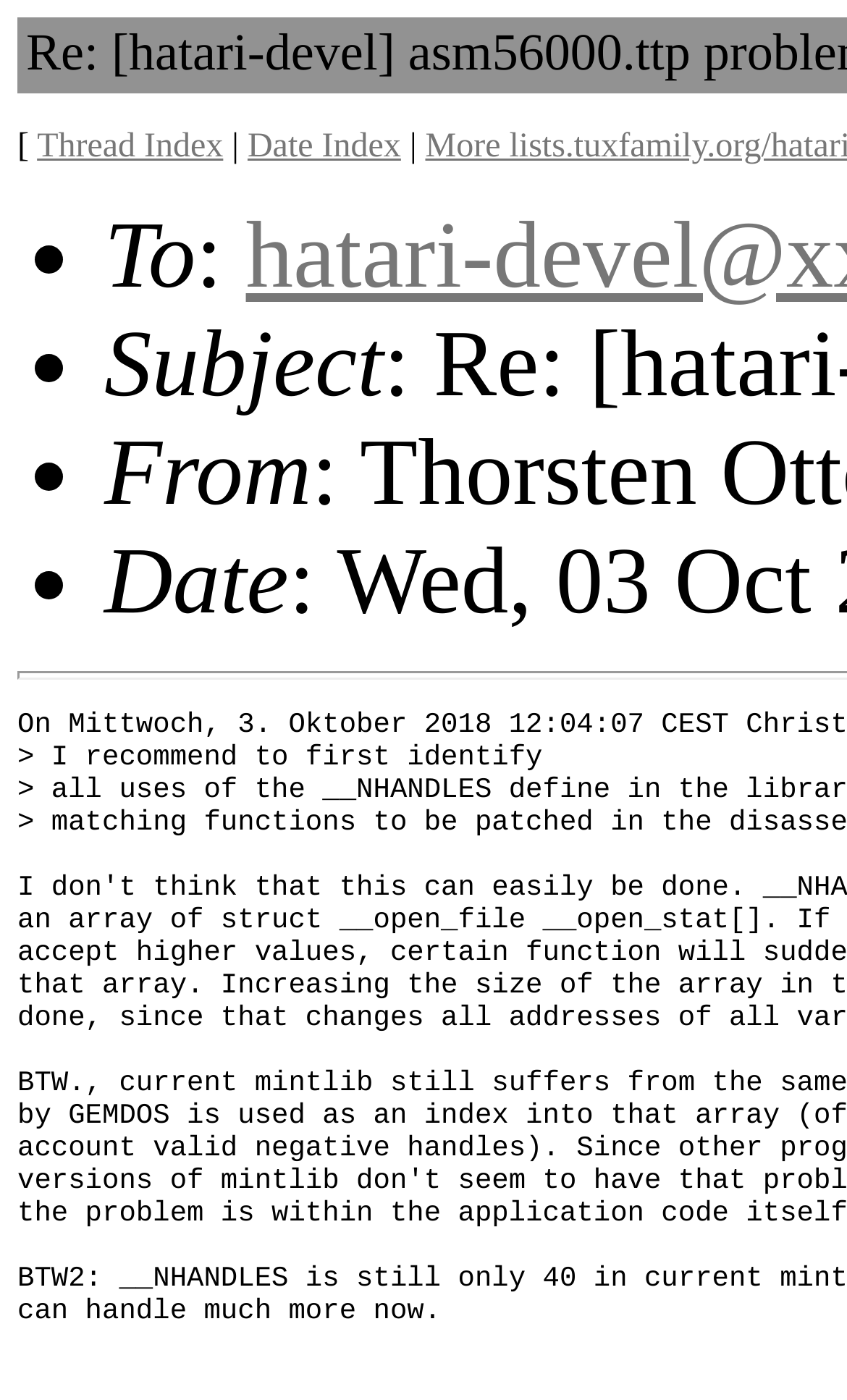Identify the bounding box coordinates for the UI element described as: "Date Index". The coordinates should be provided as four floats between 0 and 1: [left, top, right, bottom].

[0.292, 0.092, 0.473, 0.118]